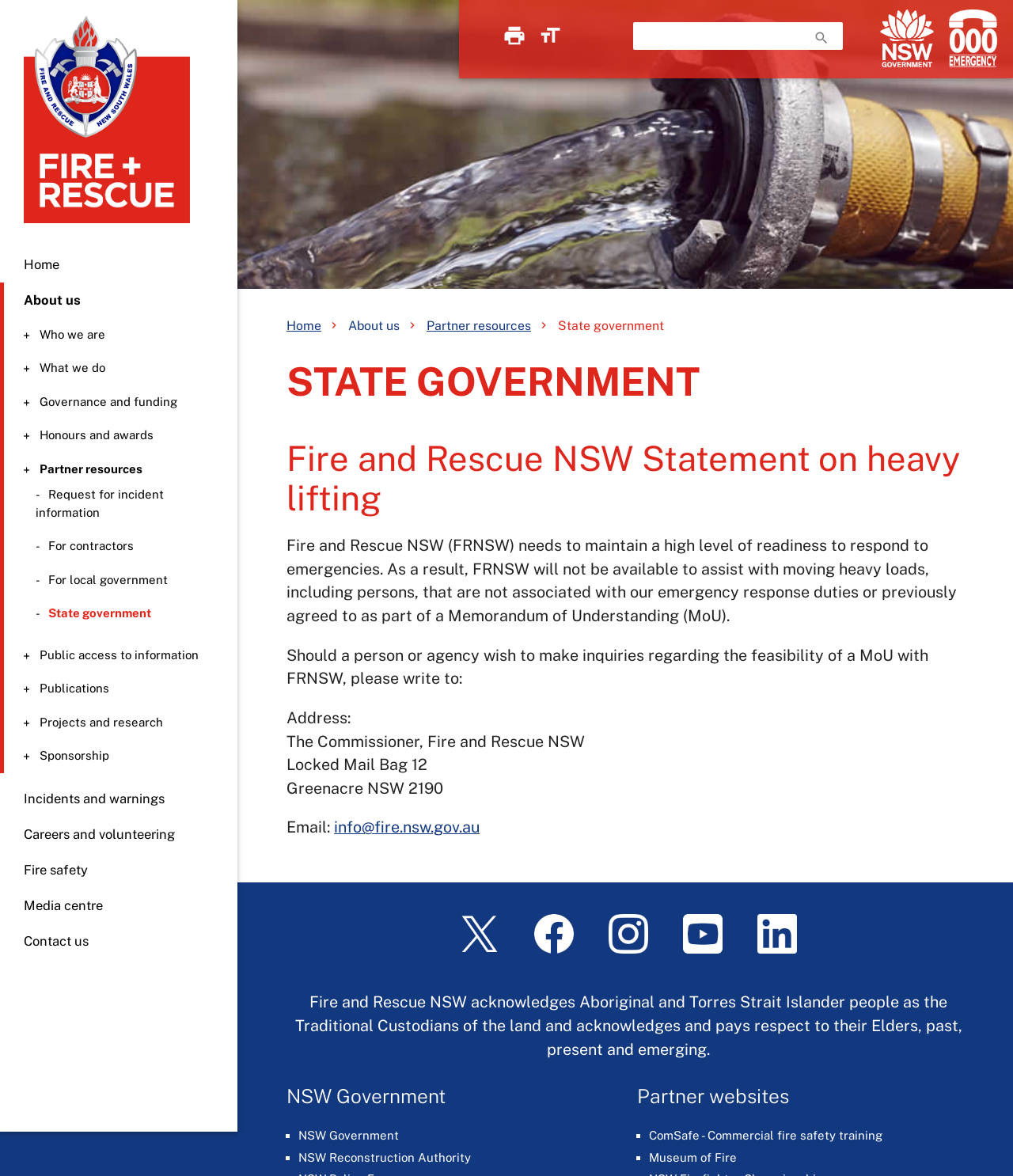Using the element description: "What we do", determine the bounding box coordinates for the specified UI element. The coordinates should be four float numbers between 0 and 1, [left, top, right, bottom].

[0.004, 0.306, 0.227, 0.321]